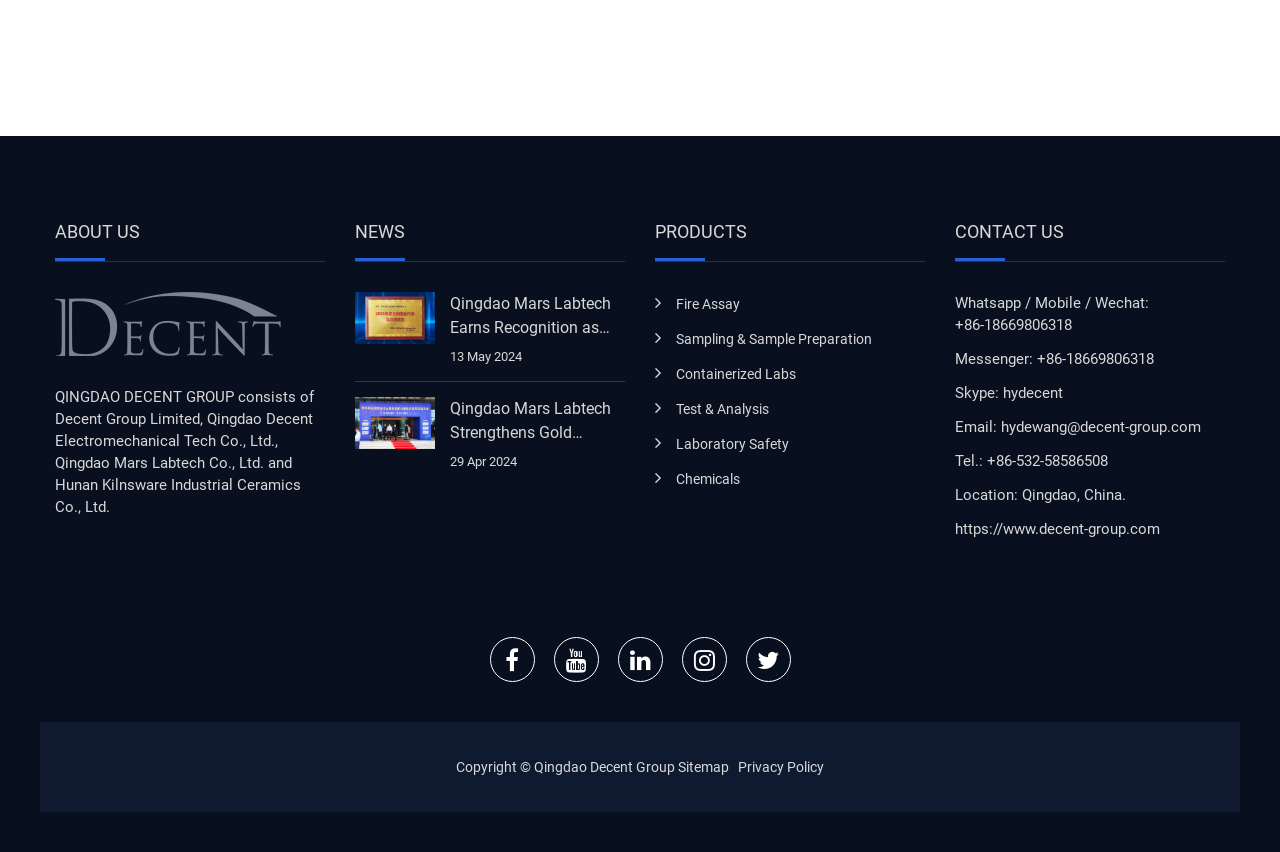Indicate the bounding box coordinates of the element that must be clicked to execute the instruction: "Click on the 'ABOUT US' heading". The coordinates should be given as four float numbers between 0 and 1, i.e., [left, top, right, bottom].

[0.043, 0.254, 0.254, 0.308]